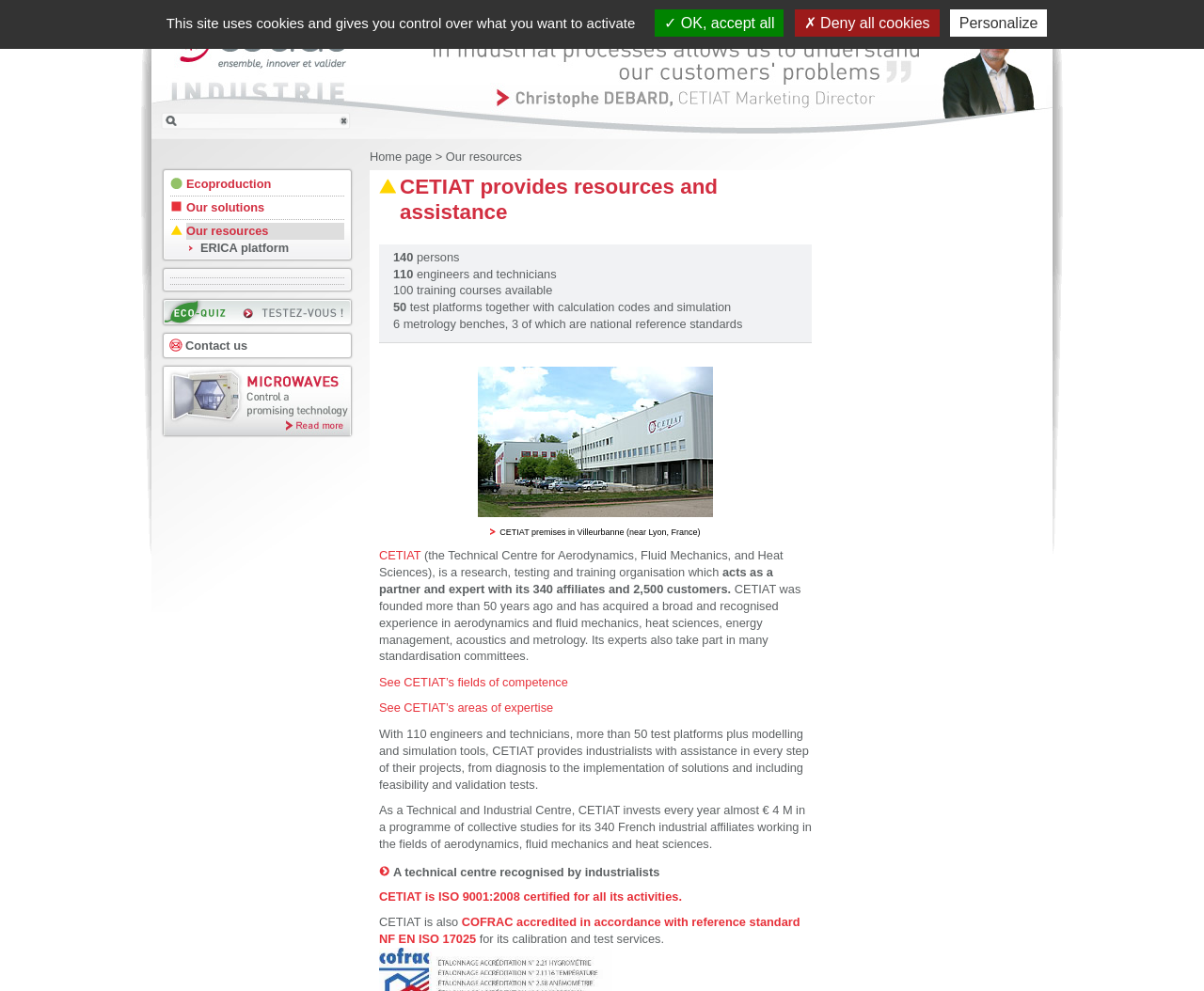Calculate the bounding box coordinates for the UI element based on the following description: "OK, accept all". Ensure the coordinates are four float numbers between 0 and 1, i.e., [left, top, right, bottom].

[0.544, 0.009, 0.651, 0.037]